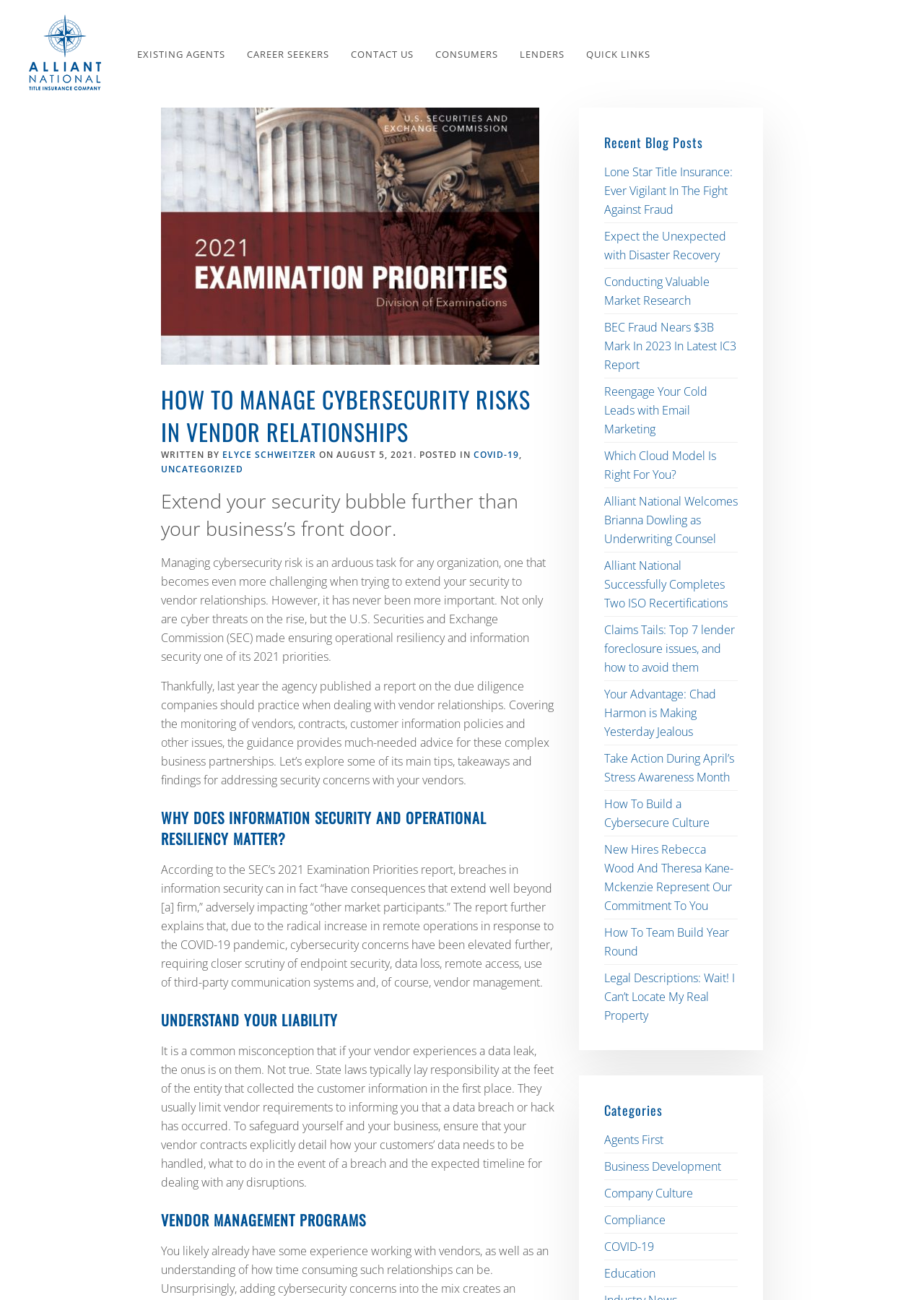Determine the bounding box coordinates of the clickable element to complete this instruction: "View the 'HOW TO MANAGE CYBERSECURITY RISKS IN VENDOR RELATIONSHIPS' article". Provide the coordinates in the format of four float numbers between 0 and 1, [left, top, right, bottom].

[0.174, 0.294, 0.574, 0.345]